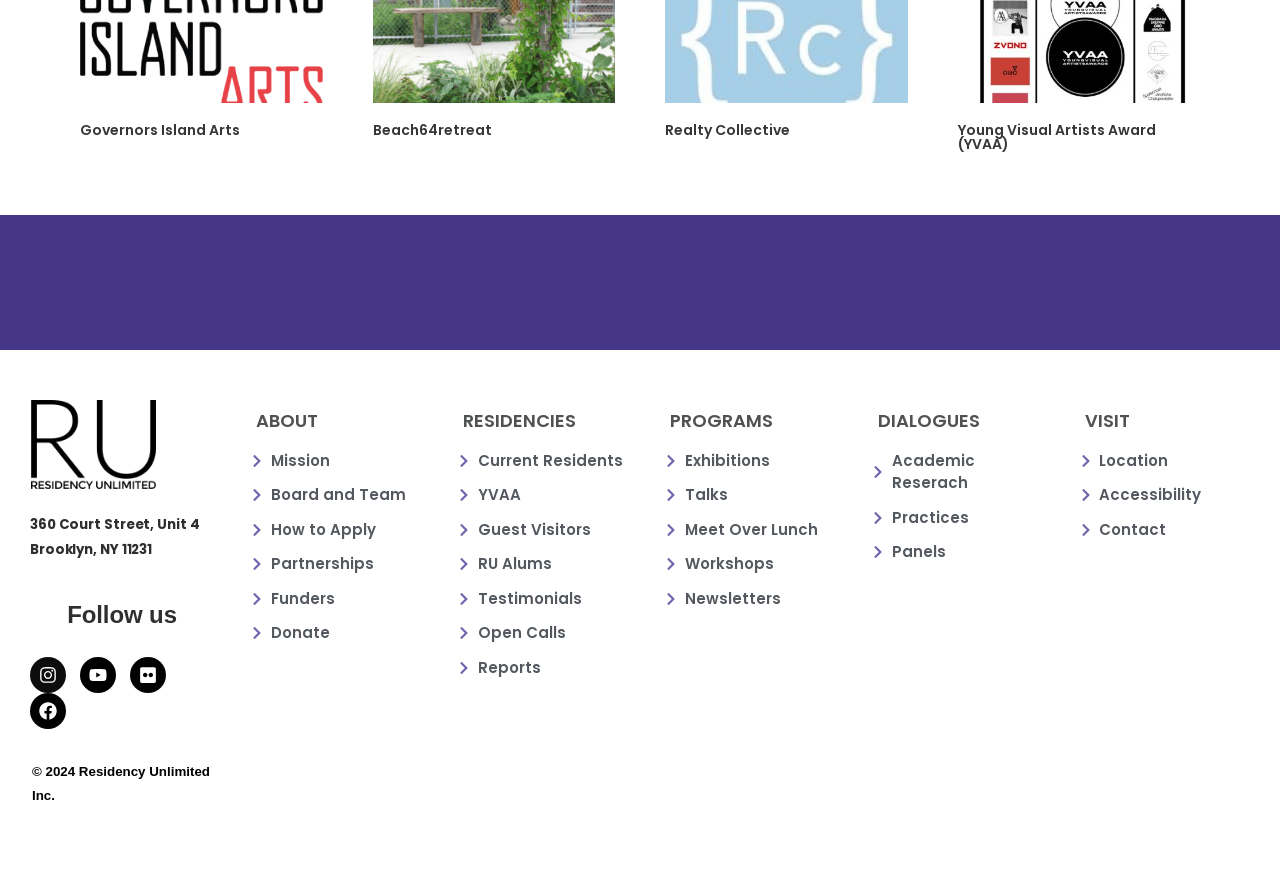Based on the element description: "Mission", identify the bounding box coordinates for this UI element. The coordinates must be four float numbers between 0 and 1, listed as [left, top, right, bottom].

[0.194, 0.516, 0.337, 0.542]